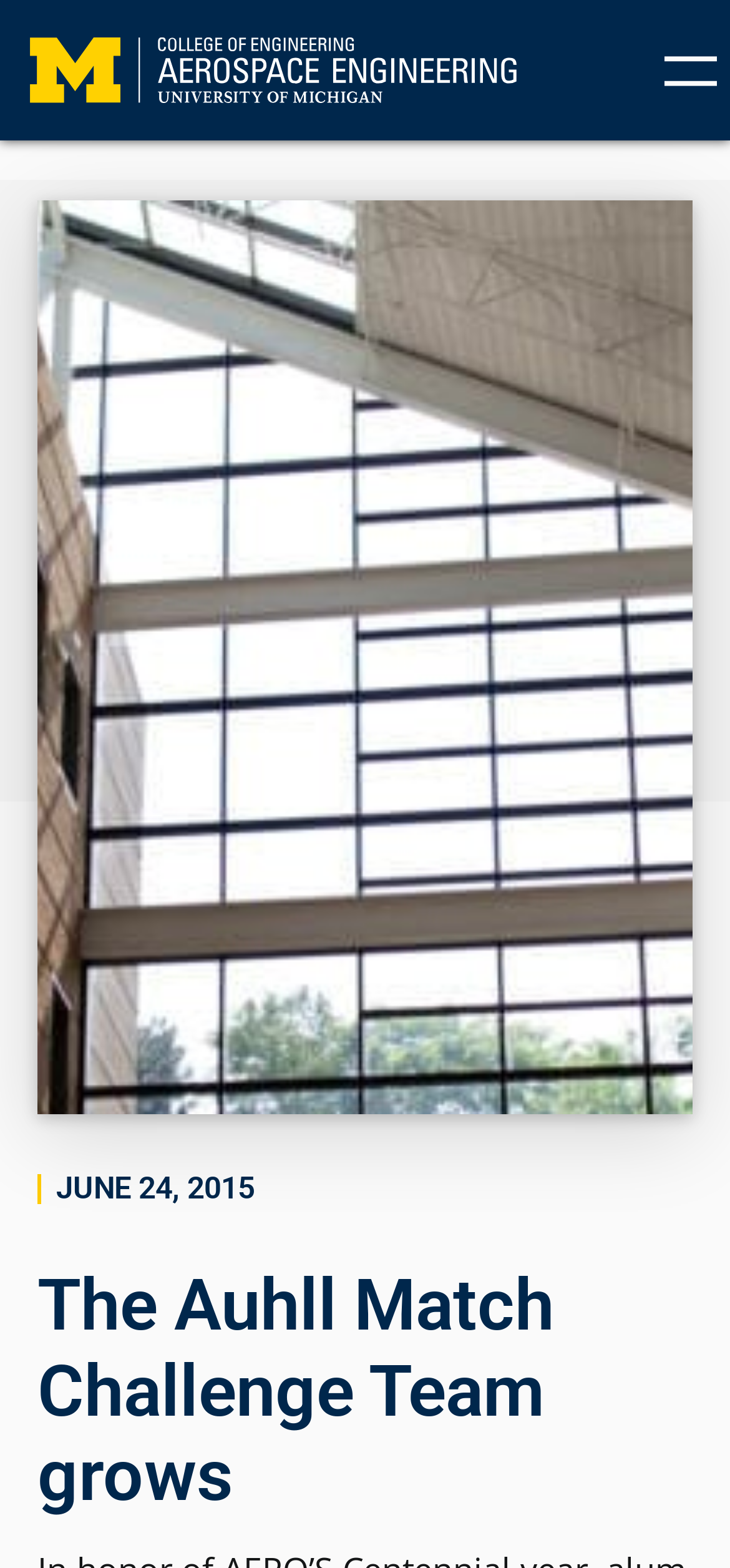Answer with a single word or phrase: 
How many main sections are there in the webpage?

2